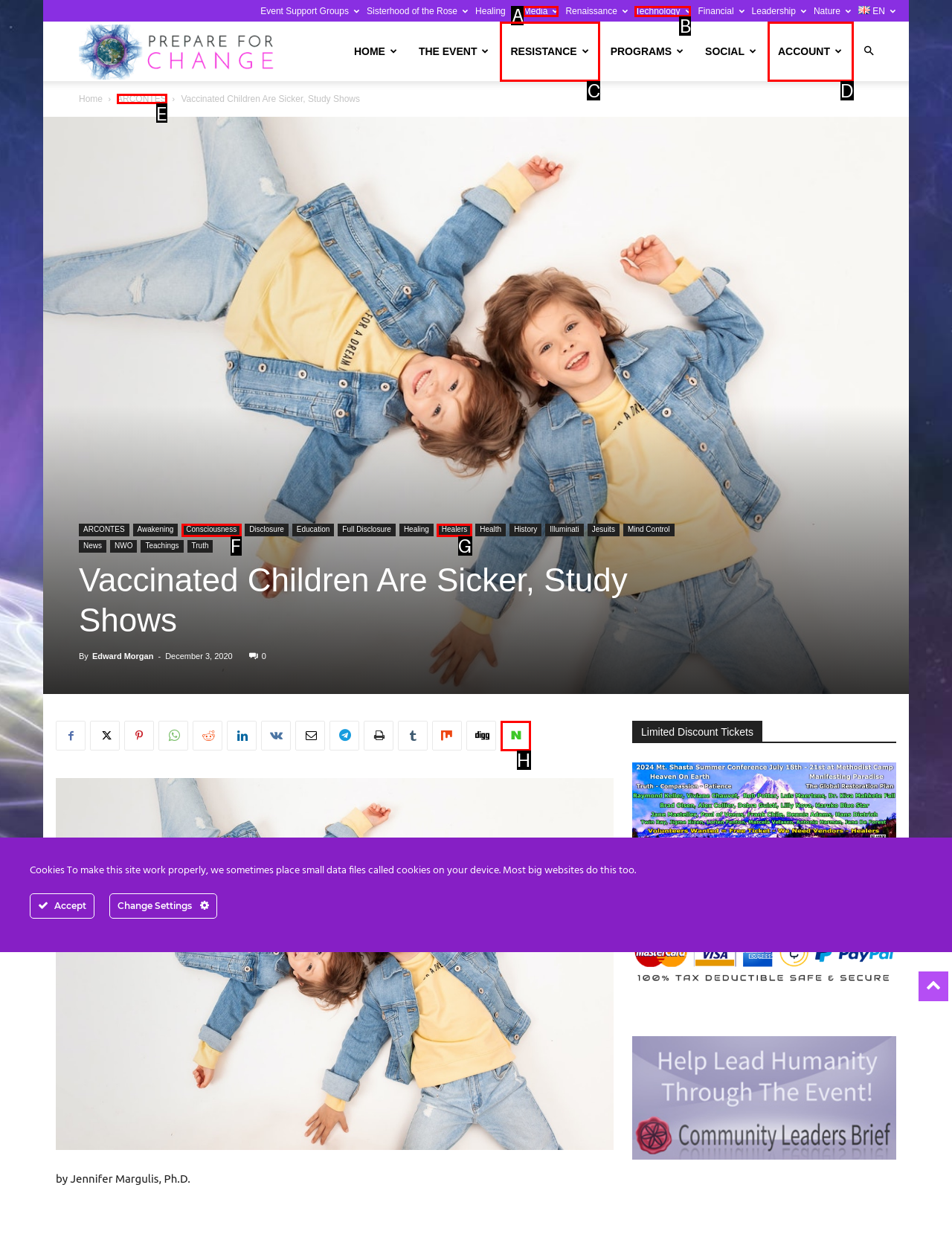To complete the task: Read the article about 'ARCONTES', which option should I click? Answer with the appropriate letter from the provided choices.

E